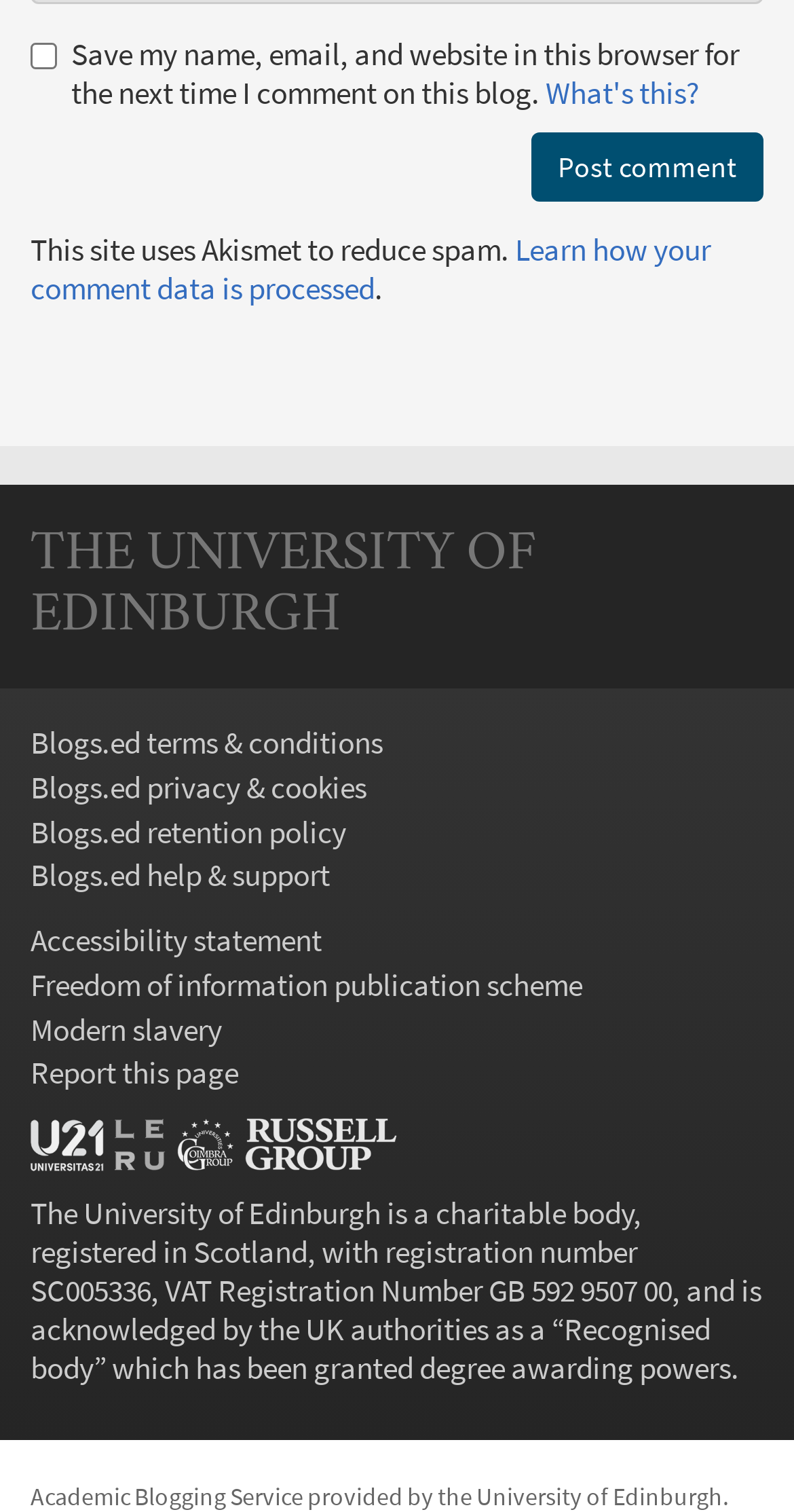What service is provided by the University of Edinburgh?
Answer the question with as much detail as you can, using the image as a reference.

The text 'Academic Blogging Service provided by the University of Edinburgh.' suggests that the University of Edinburgh provides a service for academic blogging, which is likely to be a platform for academics to create and manage their blogs.